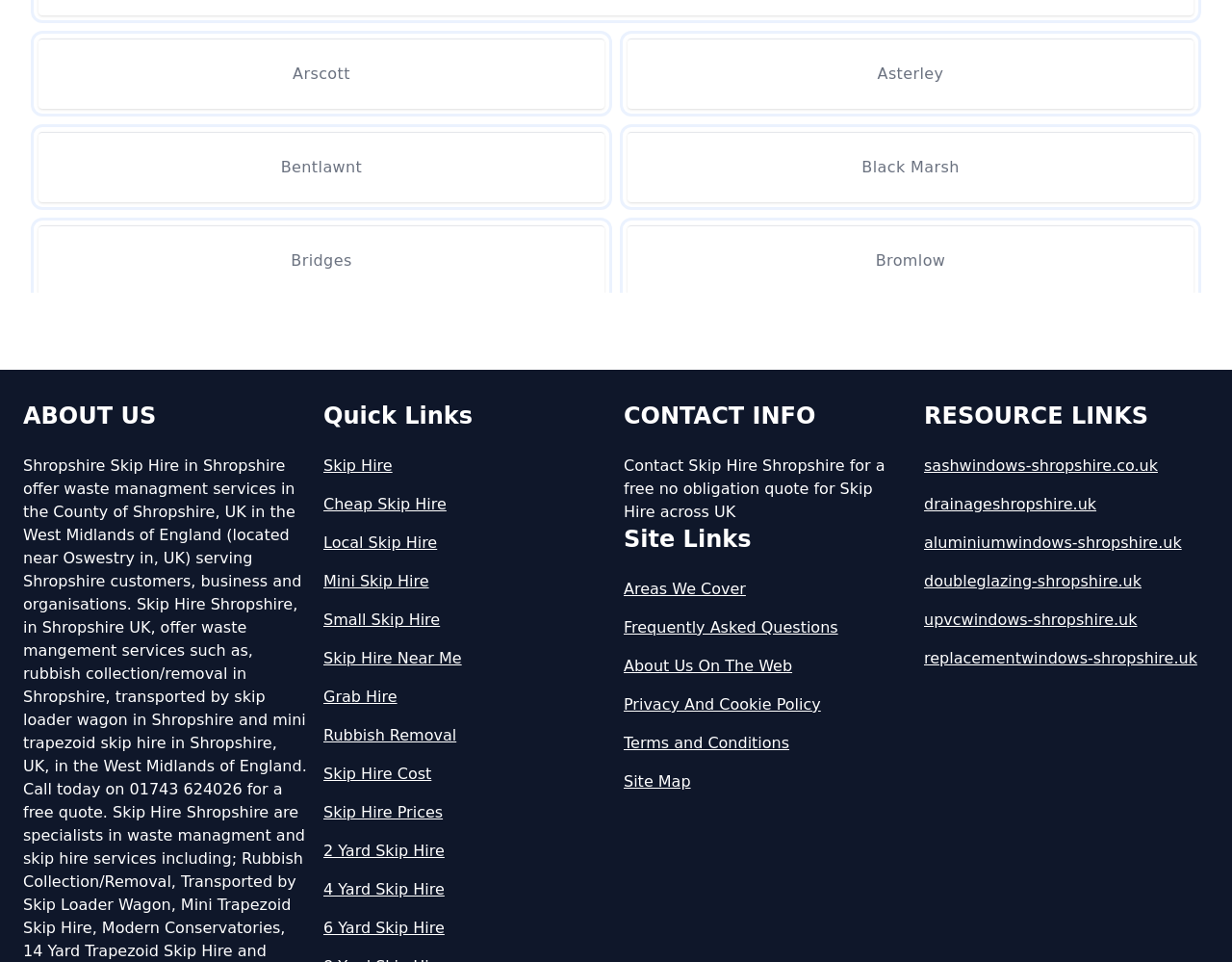Please identify the bounding box coordinates of the clickable element to fulfill the following instruction: "Get a quote for Skip Hire". The coordinates should be four float numbers between 0 and 1, i.e., [left, top, right, bottom].

[0.506, 0.474, 0.718, 0.542]